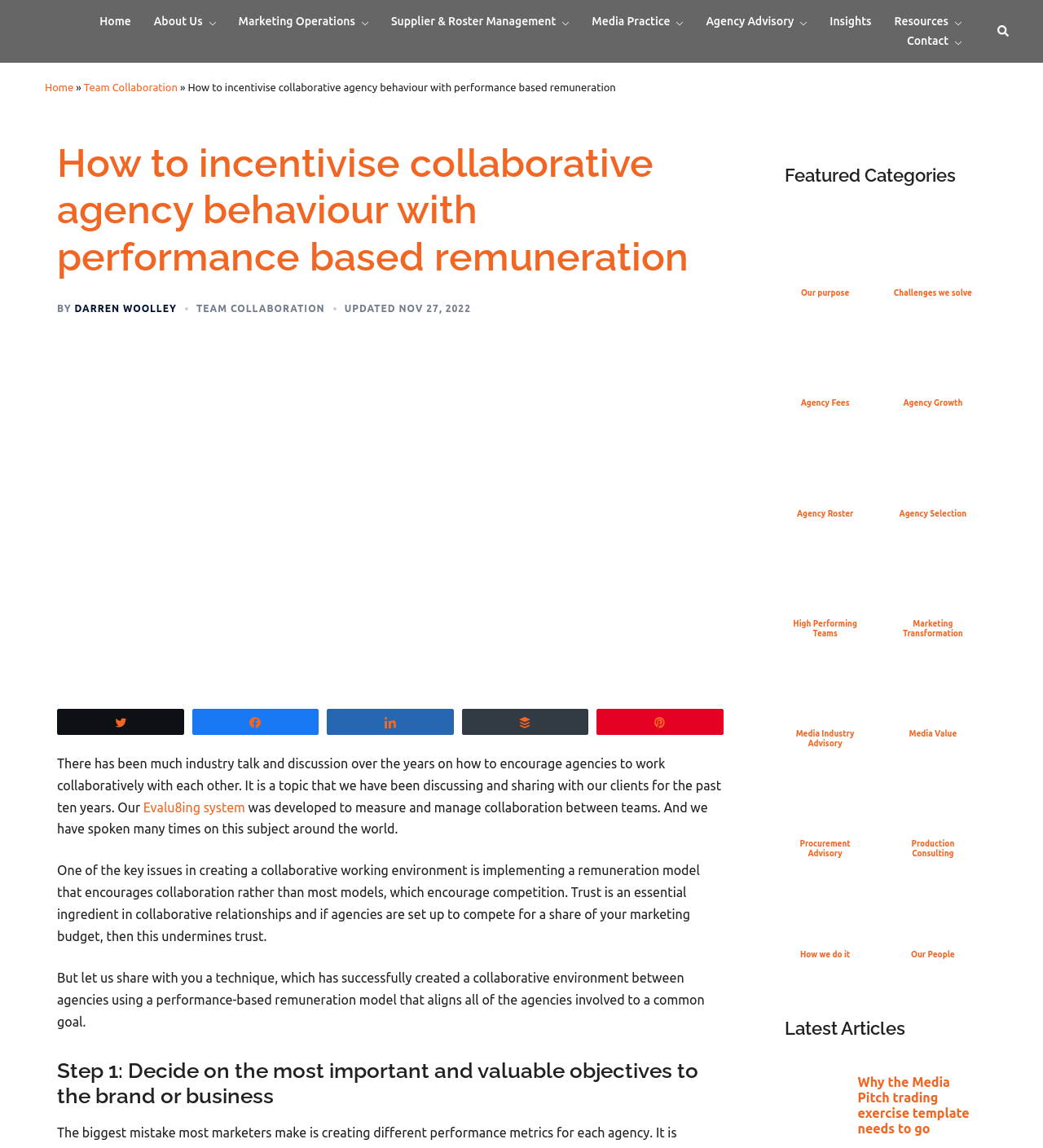Determine the bounding box coordinates of the clickable element to achieve the following action: 'Click on the 'Home' link'. Provide the coordinates as four float values between 0 and 1, formatted as [left, top, right, bottom].

[0.095, 0.011, 0.126, 0.027]